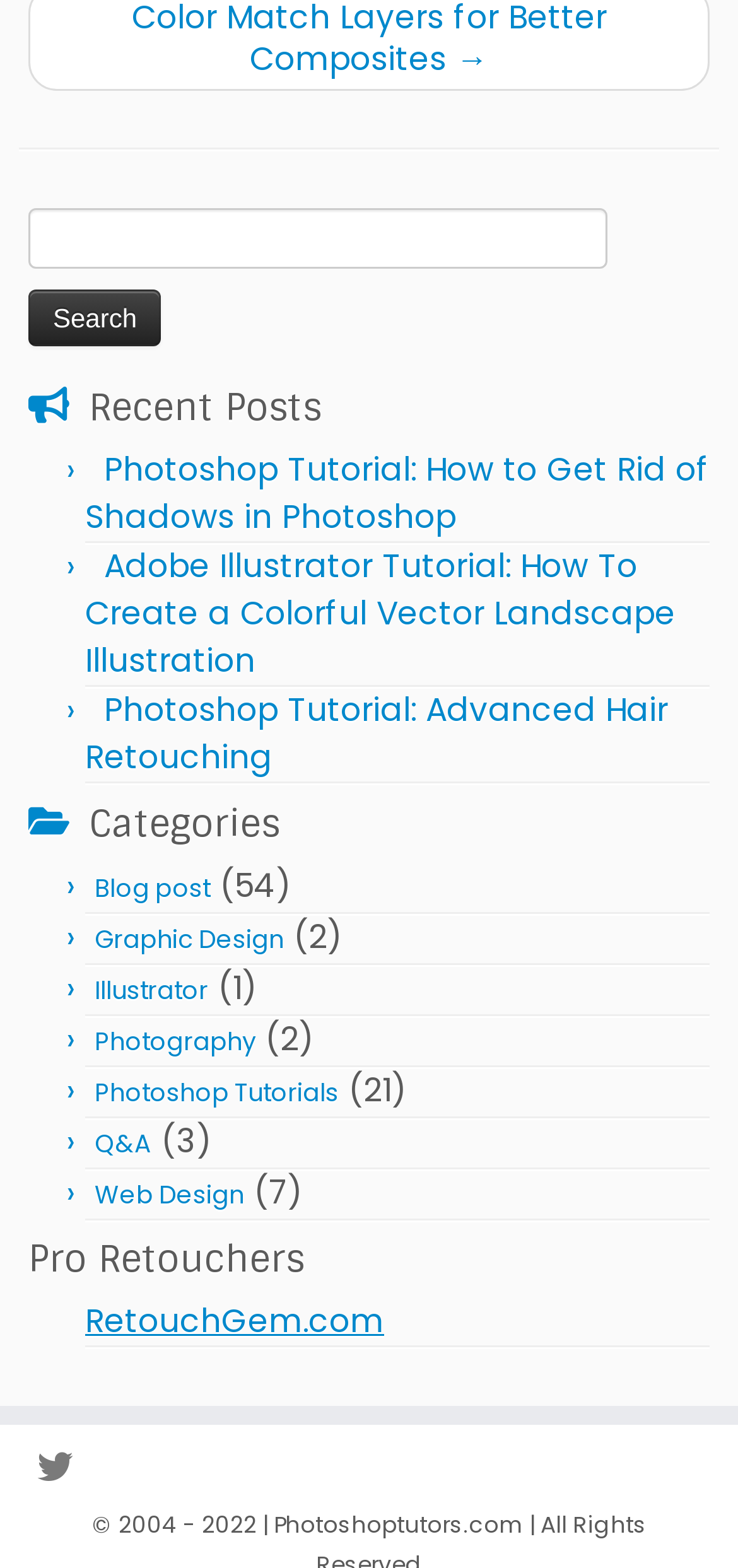How many categories are listed?
Provide an in-depth answer to the question, covering all aspects.

I counted the number of links under the 'Categories' heading, which are 'Blog post', 'Graphic Design', 'Illustrator', 'Photography', 'Photoshop Tutorials', 'Q&A', and 'Web Design', totaling 8 categories.